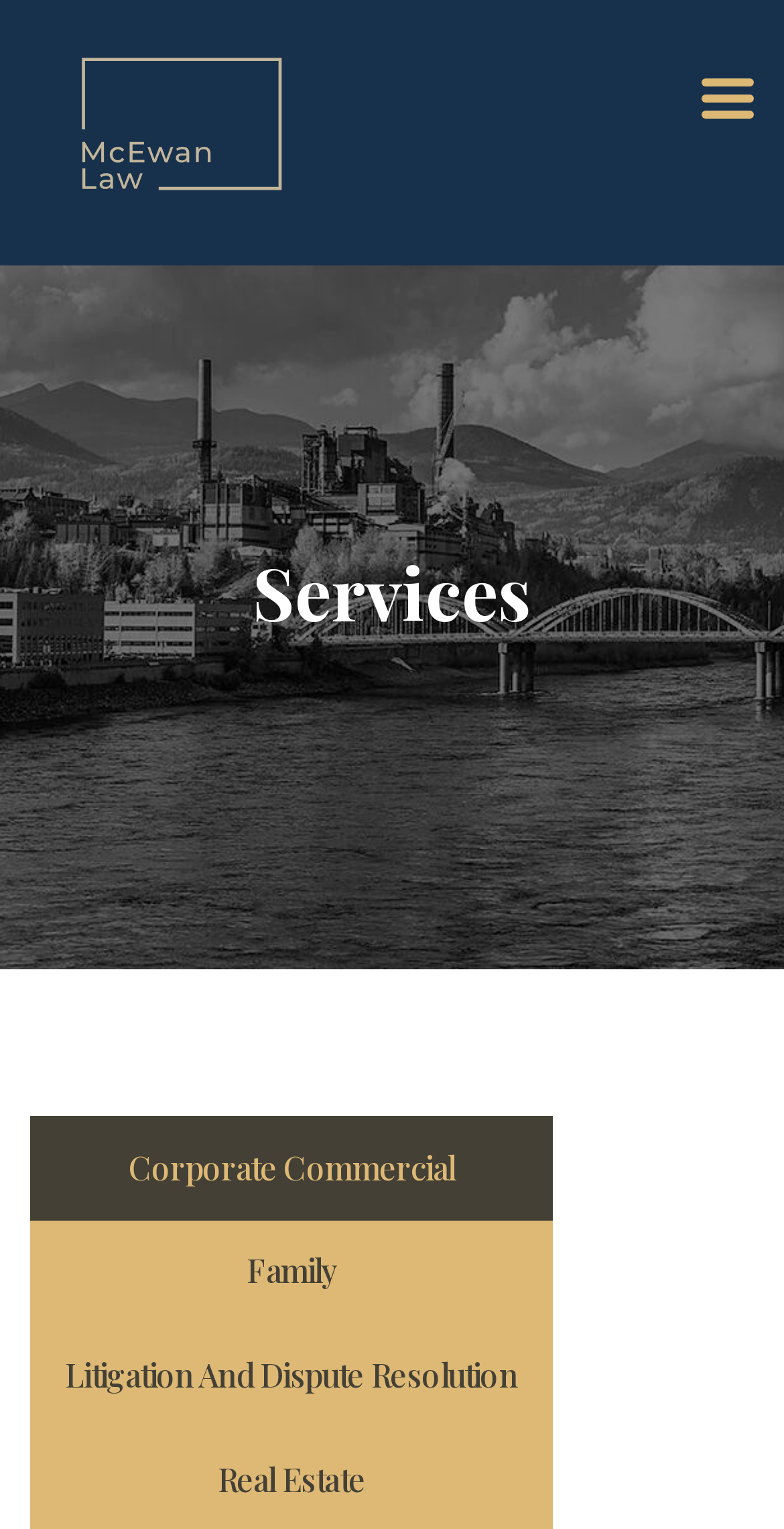Answer the following query concisely with a single word or phrase:
What is the currently selected tab?

Corporate Commercial